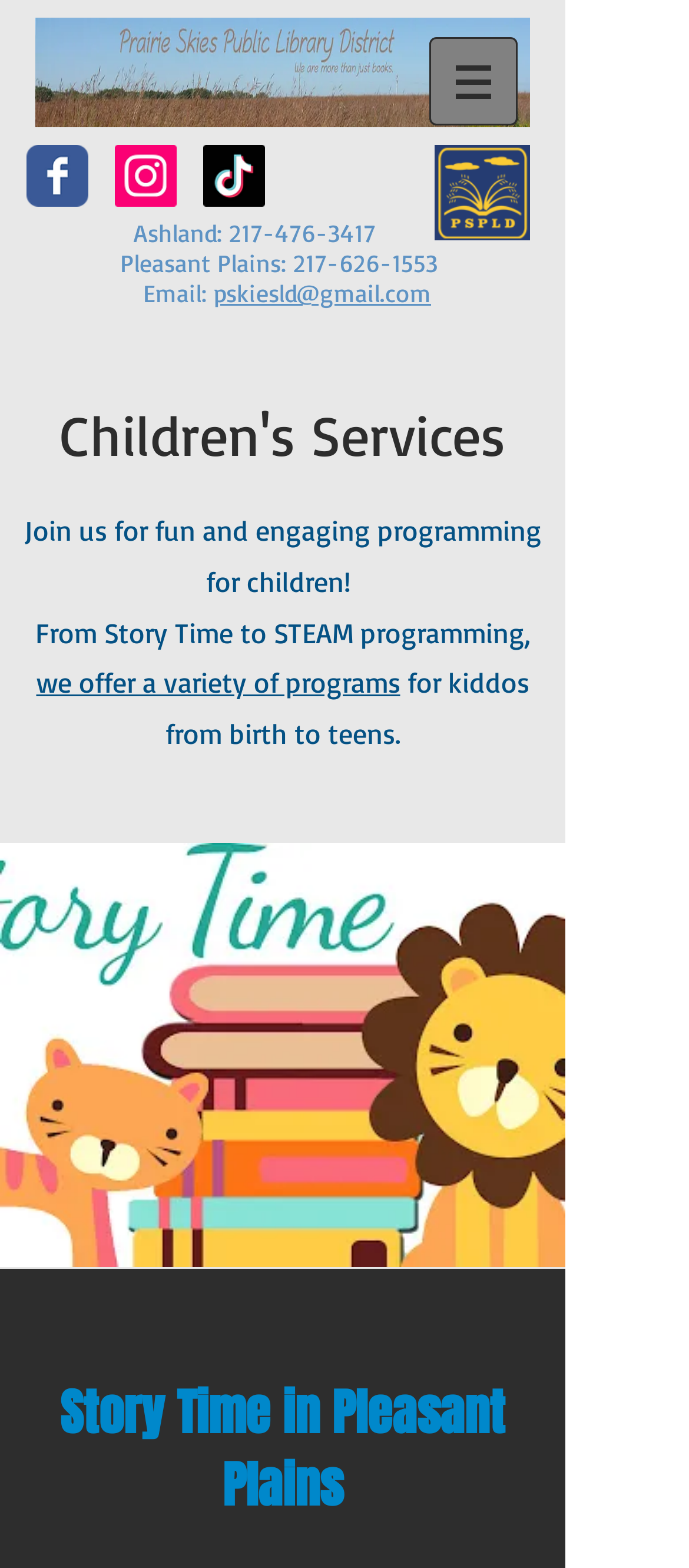Please predict the bounding box coordinates (top-left x, top-left y, bottom-right x, bottom-right y) for the UI element in the screenshot that fits the description: 217-626-1553

[0.426, 0.158, 0.636, 0.177]